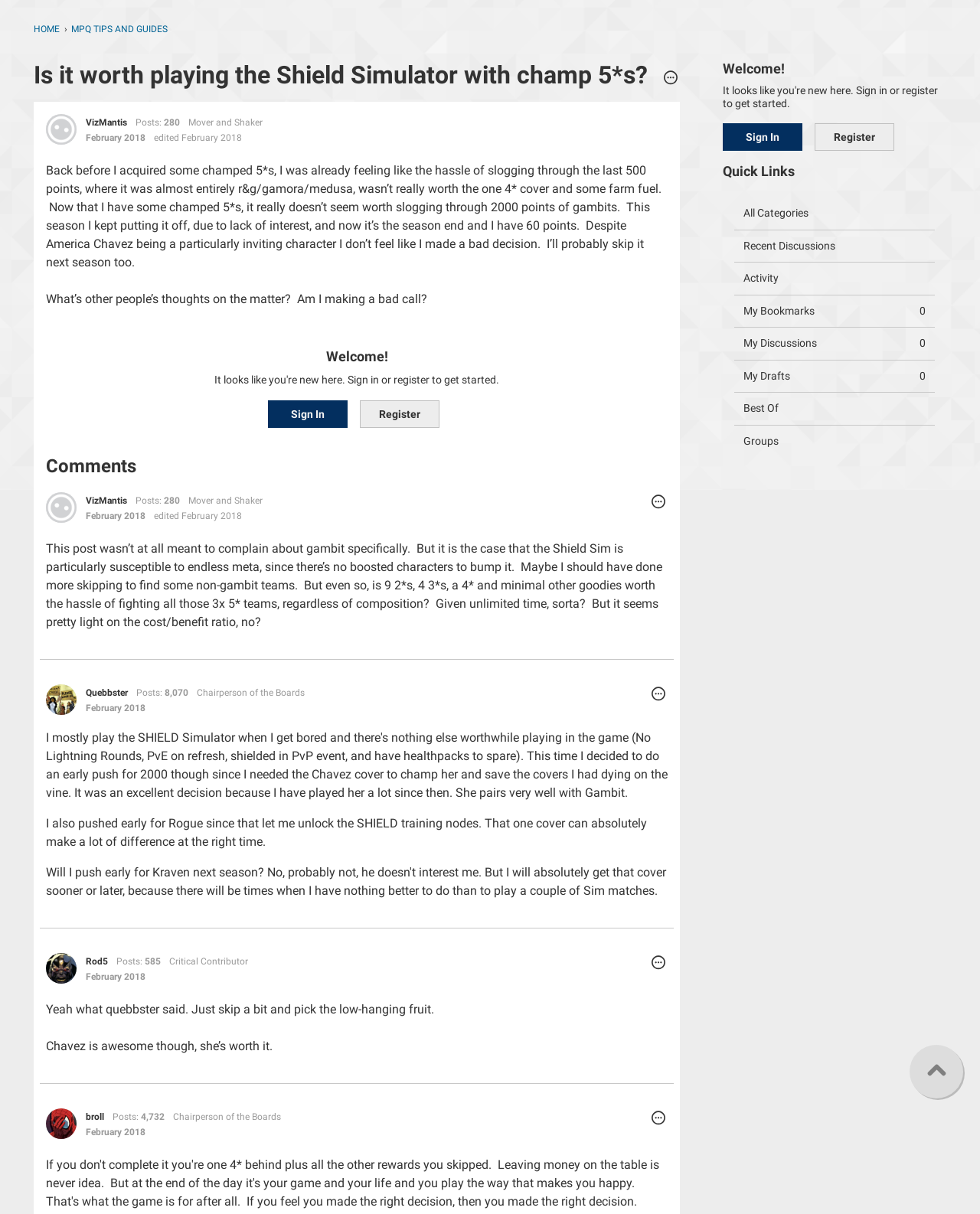Identify the bounding box for the described UI element. Provide the coordinates in (top-left x, top-left y, bottom-right x, bottom-right y) format with values ranging from 0 to 1: February 2018

[0.088, 0.579, 0.148, 0.588]